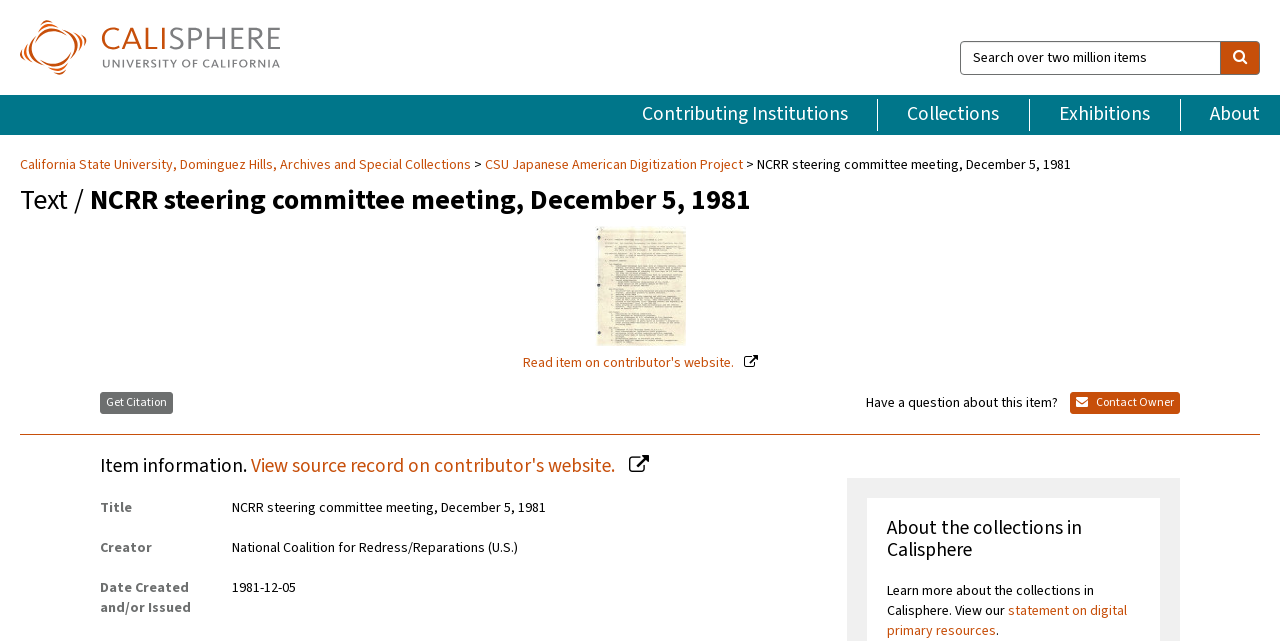How many items can be searched on this website?
Your answer should be a single word or phrase derived from the screenshot.

over two million